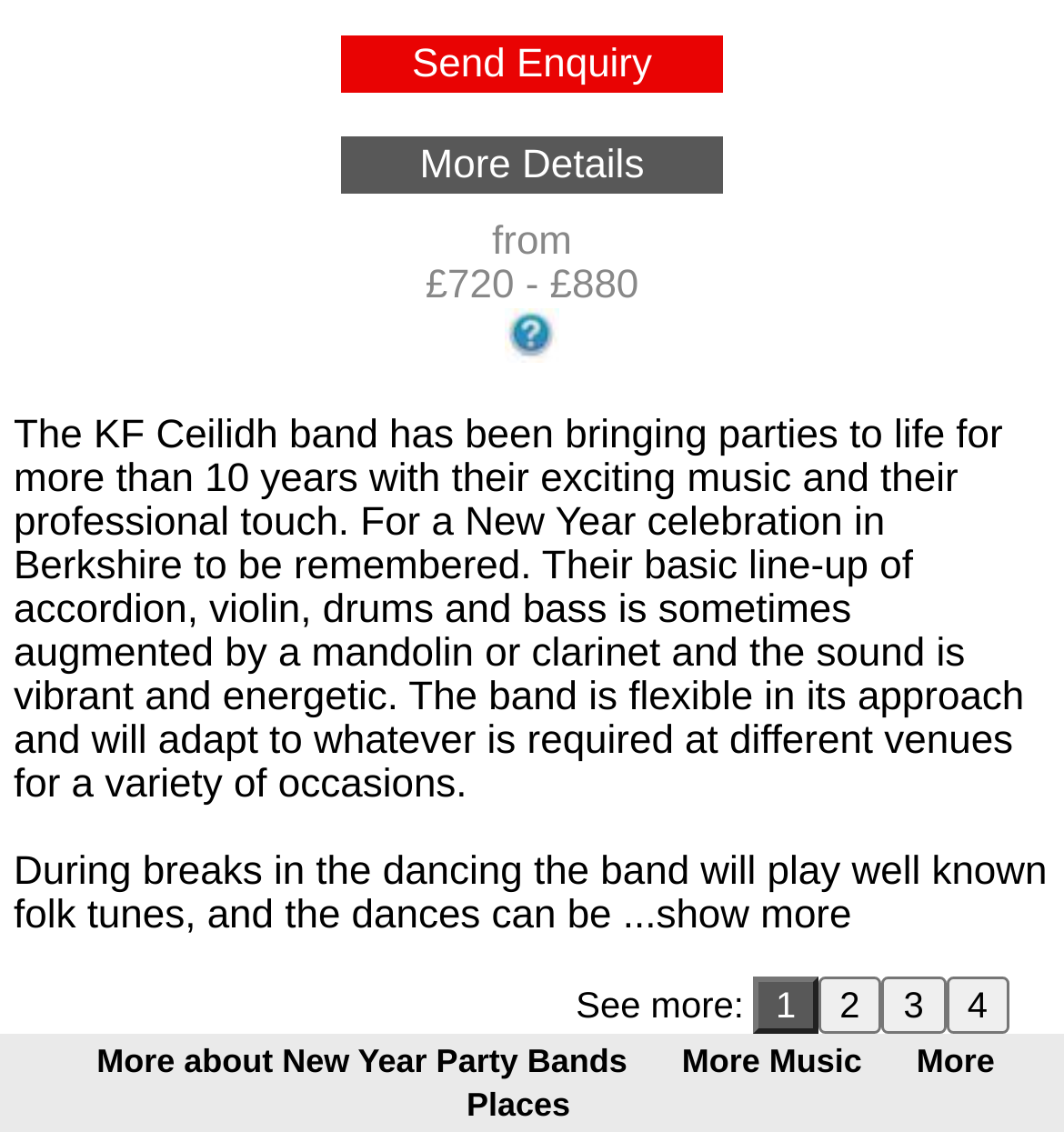Please provide a detailed answer to the question below by examining the image:
How many buttons are there for pagination?

The pagination buttons are located at the bottom of the page, and they are labeled as '1', '2', '3', and '4'. Therefore, there are 4 buttons for pagination.